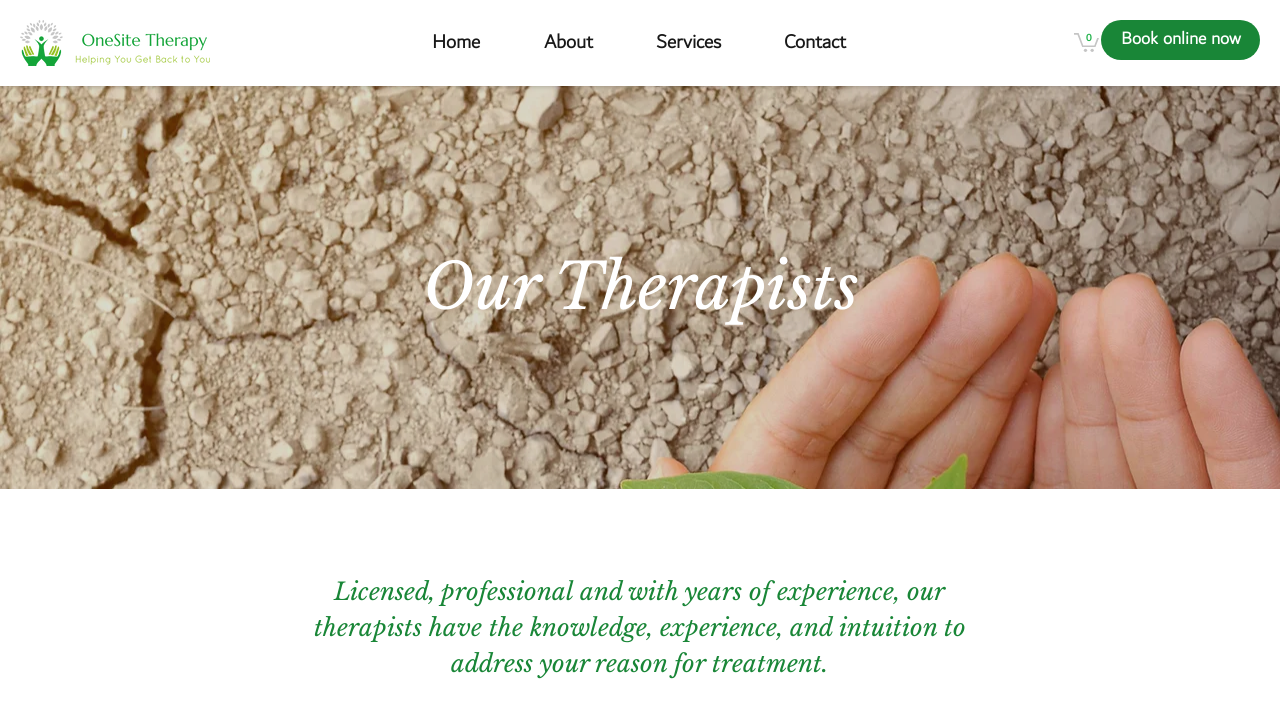What is the name of the logo on the top left?
Refer to the image and respond with a one-word or short-phrase answer.

OneSite Therapy Logo